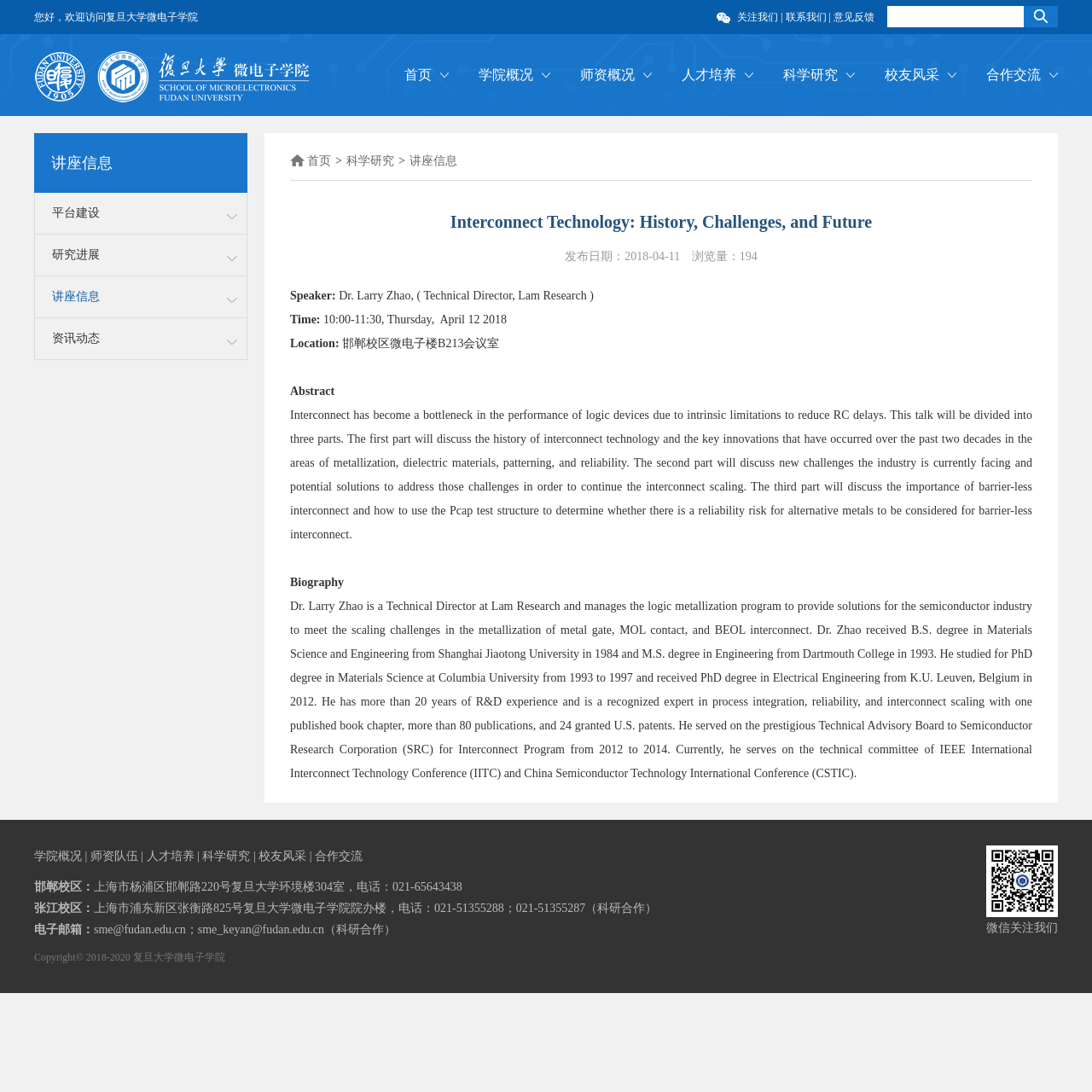What is the speaker's name?
From the image, provide a succinct answer in one word or a short phrase.

Dr. Larry Zhao